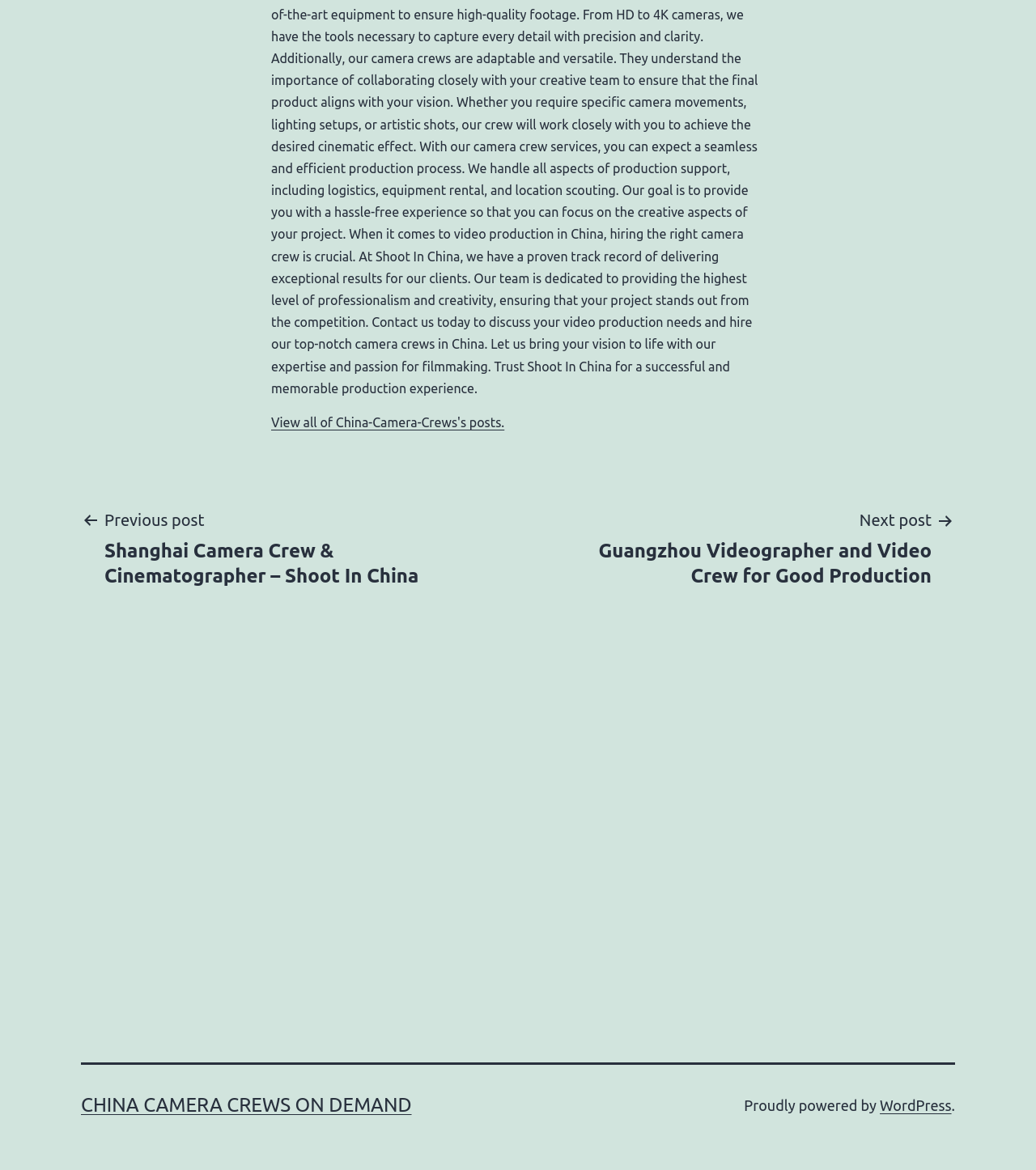How many figures are there in the complementary section?
Please provide a detailed and comprehensive answer to the question.

I counted the figure elements in the complementary section and found three figures with bounding box coordinates [0.078, 0.69, 0.333, 0.859], [0.372, 0.69, 0.628, 0.859], and [0.667, 0.69, 0.922, 0.859].